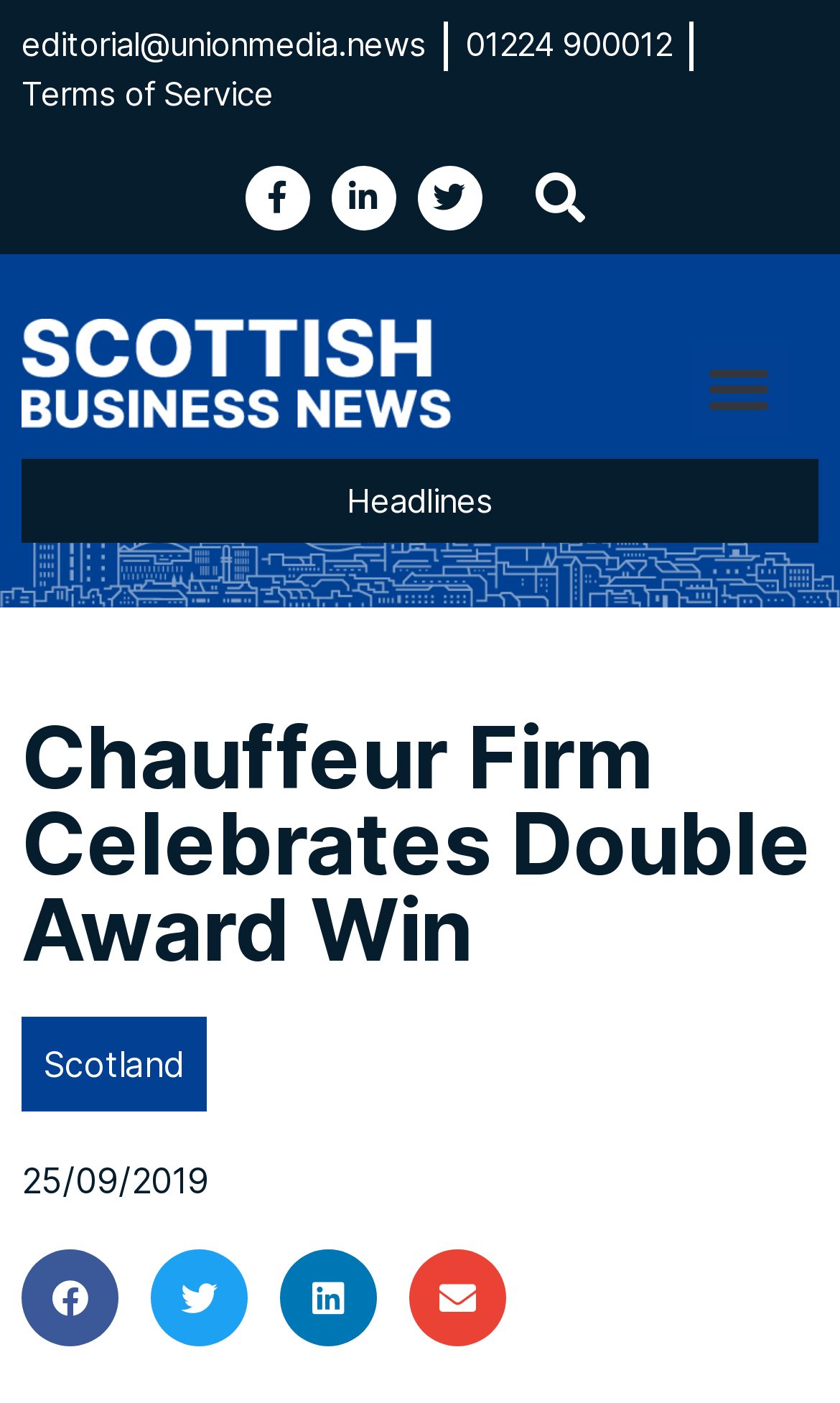What is the category of the news article?
Examine the image and provide an in-depth answer to the question.

I determined the category of the news article by examining the link element located at [0.051, 0.743, 0.221, 0.774] which displays the text 'Scotland', indicating that the article is related to Scotland.